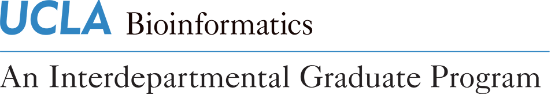What type of program is the UCLA Bioinformatics program?
Use the image to give a comprehensive and detailed response to the question.

The caption clarifies the nature of the program, indicating collaboration across different academic disciplines, by stating it is 'An Interdepartmental Graduate Program'.